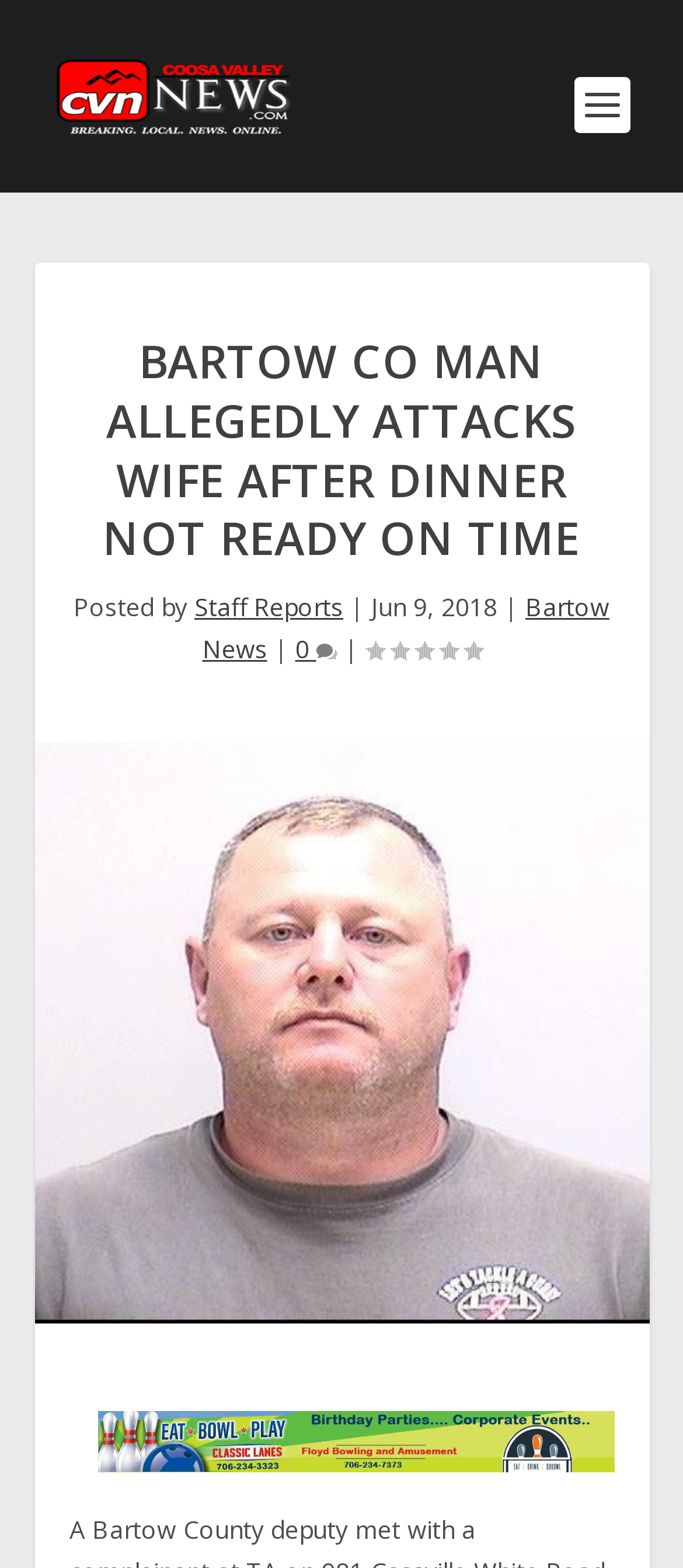How many comments does the article have?
Based on the visual, give a brief answer using one word or a short phrase.

0